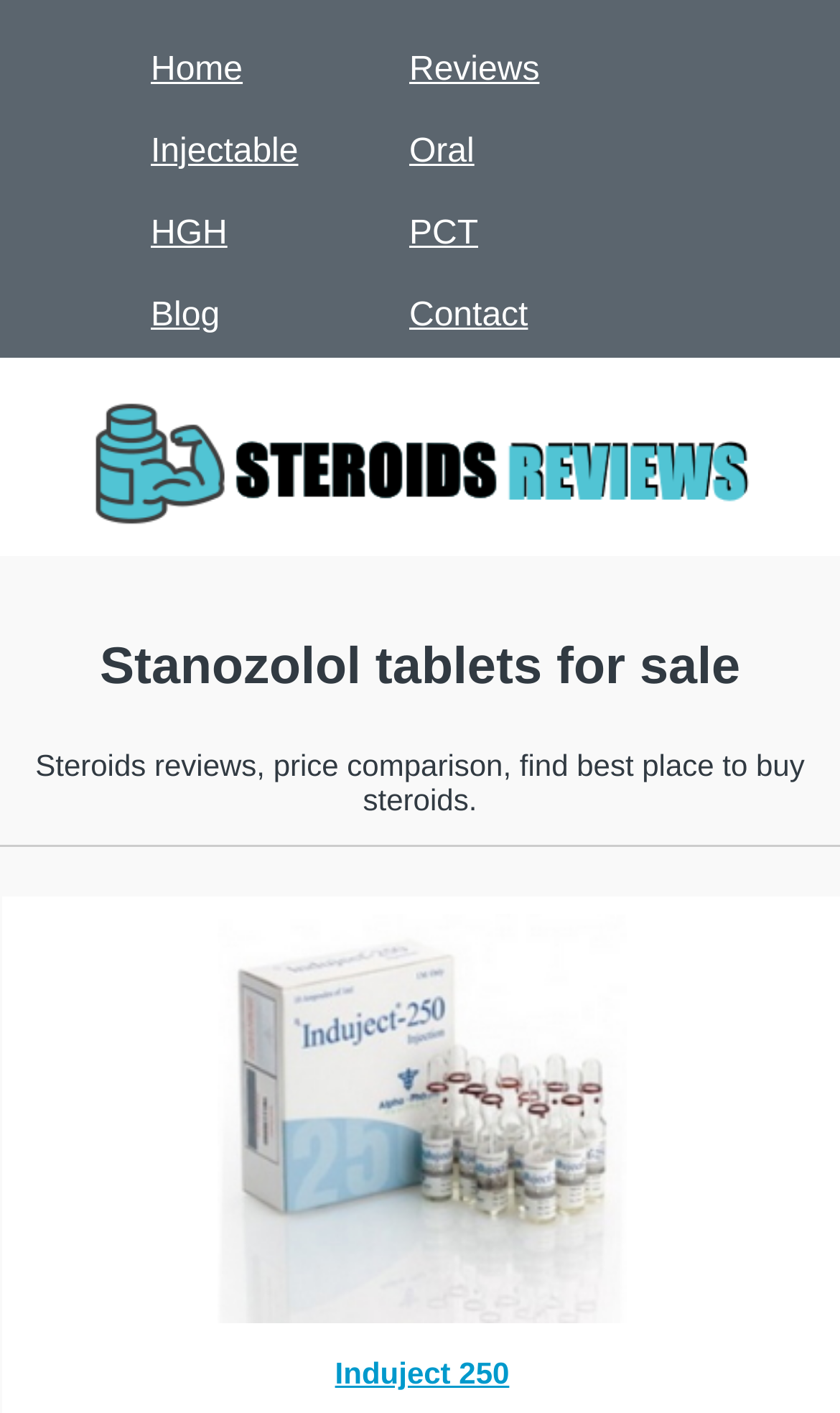Produce an elaborate caption capturing the essence of the webpage.

The webpage is an online store for anabolic steroids, with a focus on Stanozolol tablets for sale. At the top of the page, there is a navigation menu with links to various sections, including Home, Reviews, Injectable, Oral, HGH, PCT, Blog, and Contact. 

Below the navigation menu, there is a logo on the left side, which is an image with a link to the homepage. To the right of the logo, there is a heading that reads "Stanozolol tablets for sale". 

Underneath the heading, there is a paragraph of text that describes the website's purpose, stating that it provides steroids reviews, price comparisons, and helps users find the best place to buy steroids. 

Further down the page, there is an image of a product called Induject 250, which is accompanied by a link to the product page. The image is positioned near the bottom of the page.